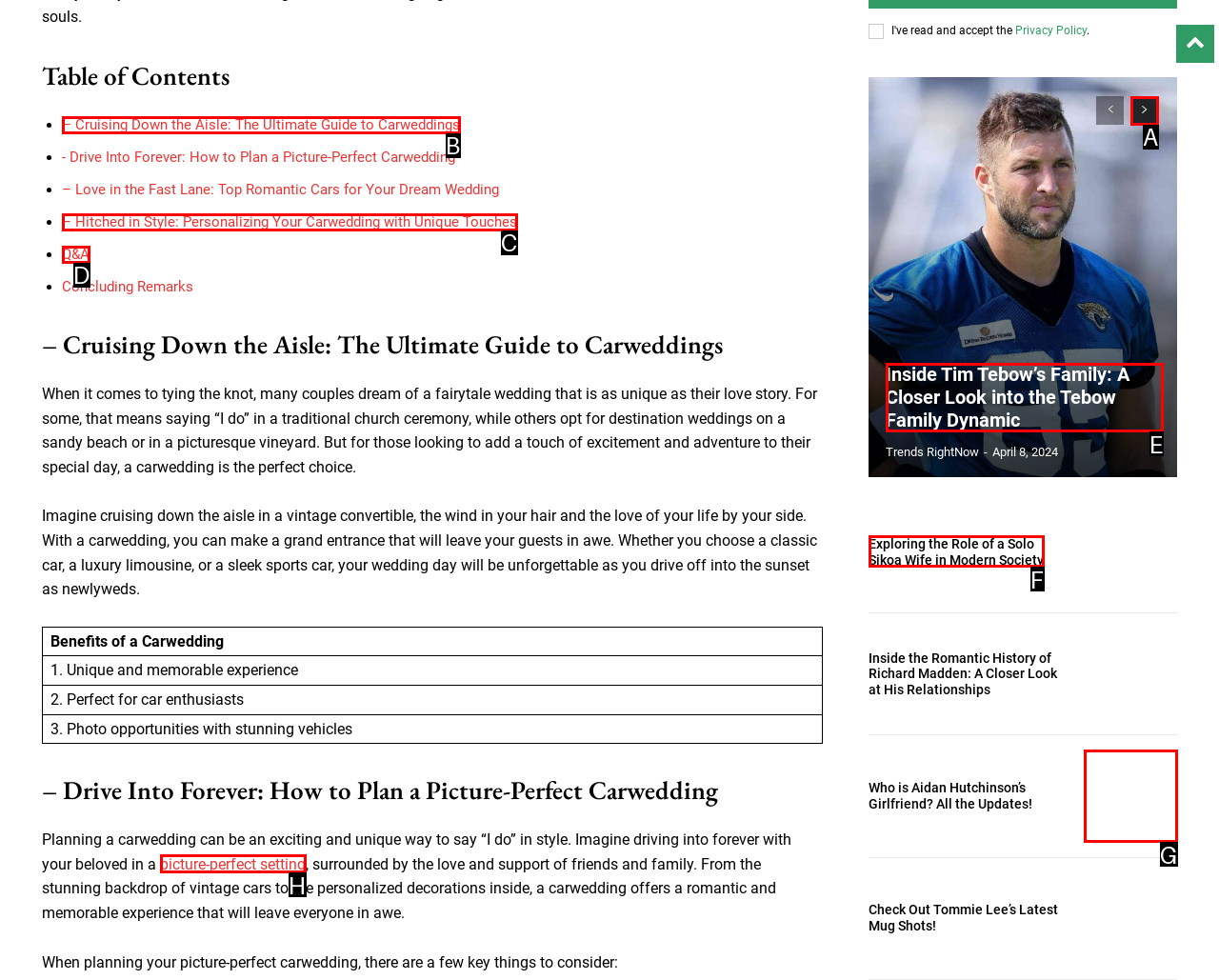Given the task: Go to 'Inside Tim Tebow’s Family: A Closer Look into the Tebow Family Dynamic', point out the letter of the appropriate UI element from the marked options in the screenshot.

E